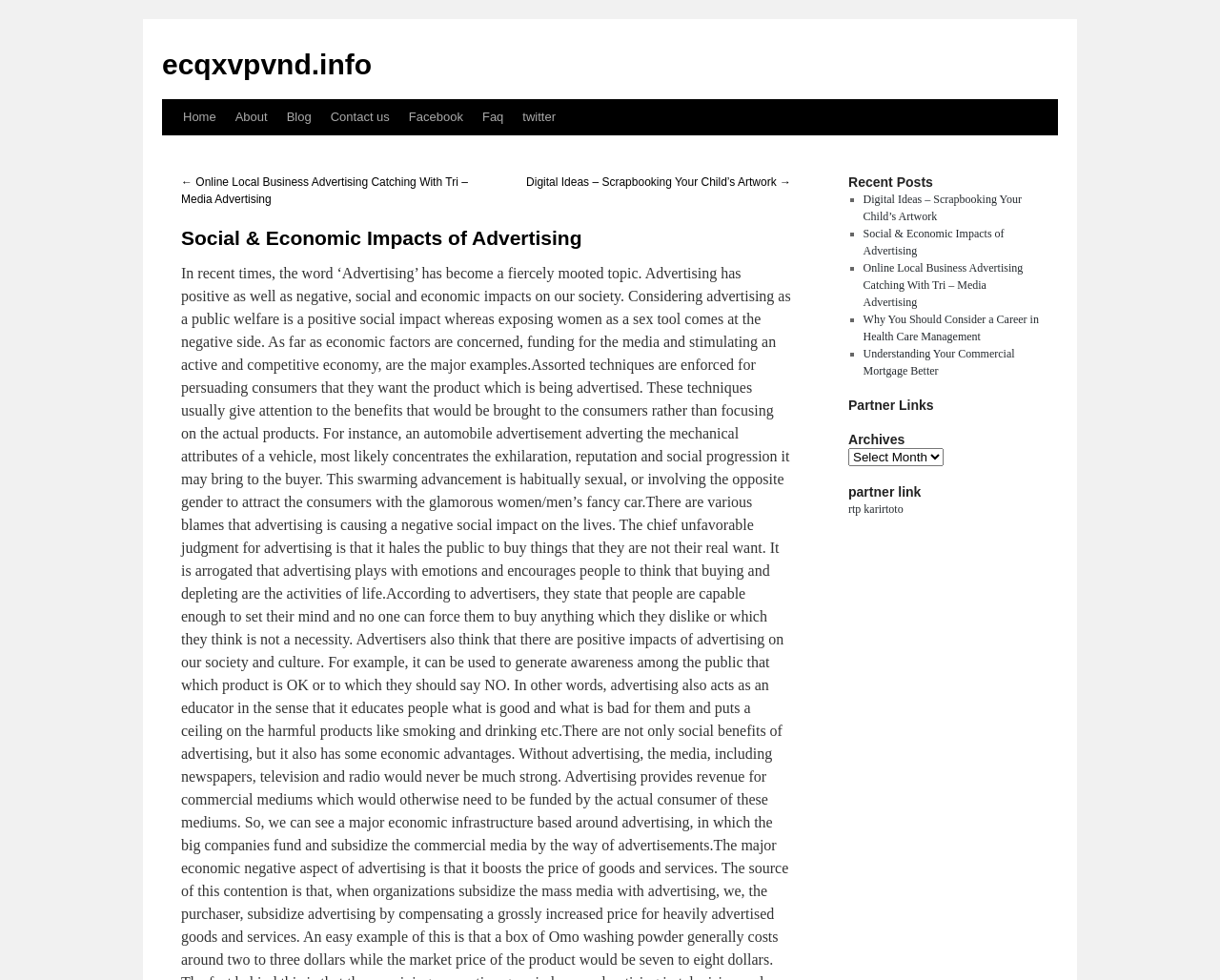What is the category of the link 'Why You Should Consider a Career in Health Care Management'?
Please respond to the question with as much detail as possible.

I determined the category of the link by looking at its location under the 'Recent Posts' heading, which suggests that it is a recent post.